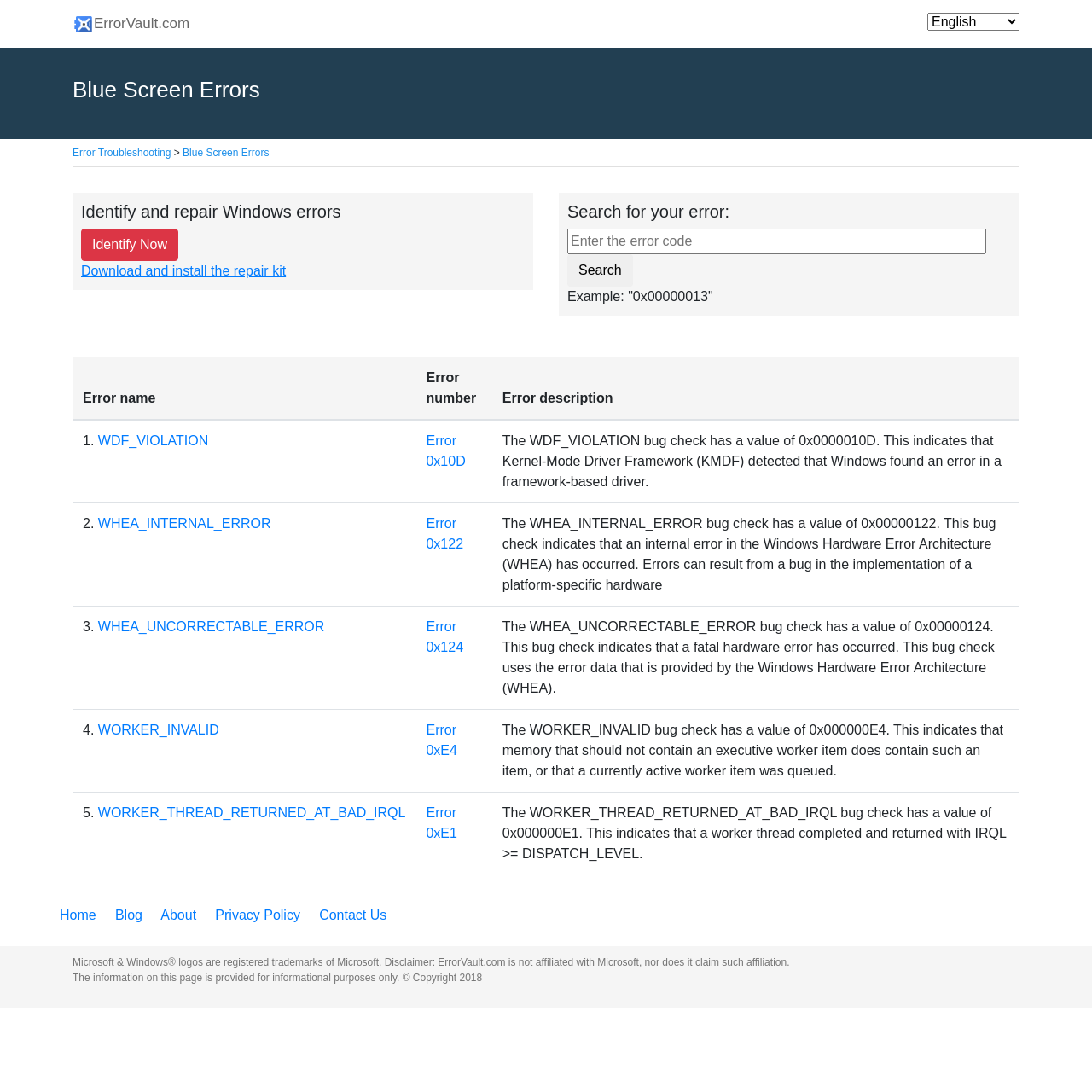Identify the bounding box coordinates of the region I need to click to complete this instruction: "Download and install the repair kit".

[0.074, 0.242, 0.262, 0.255]